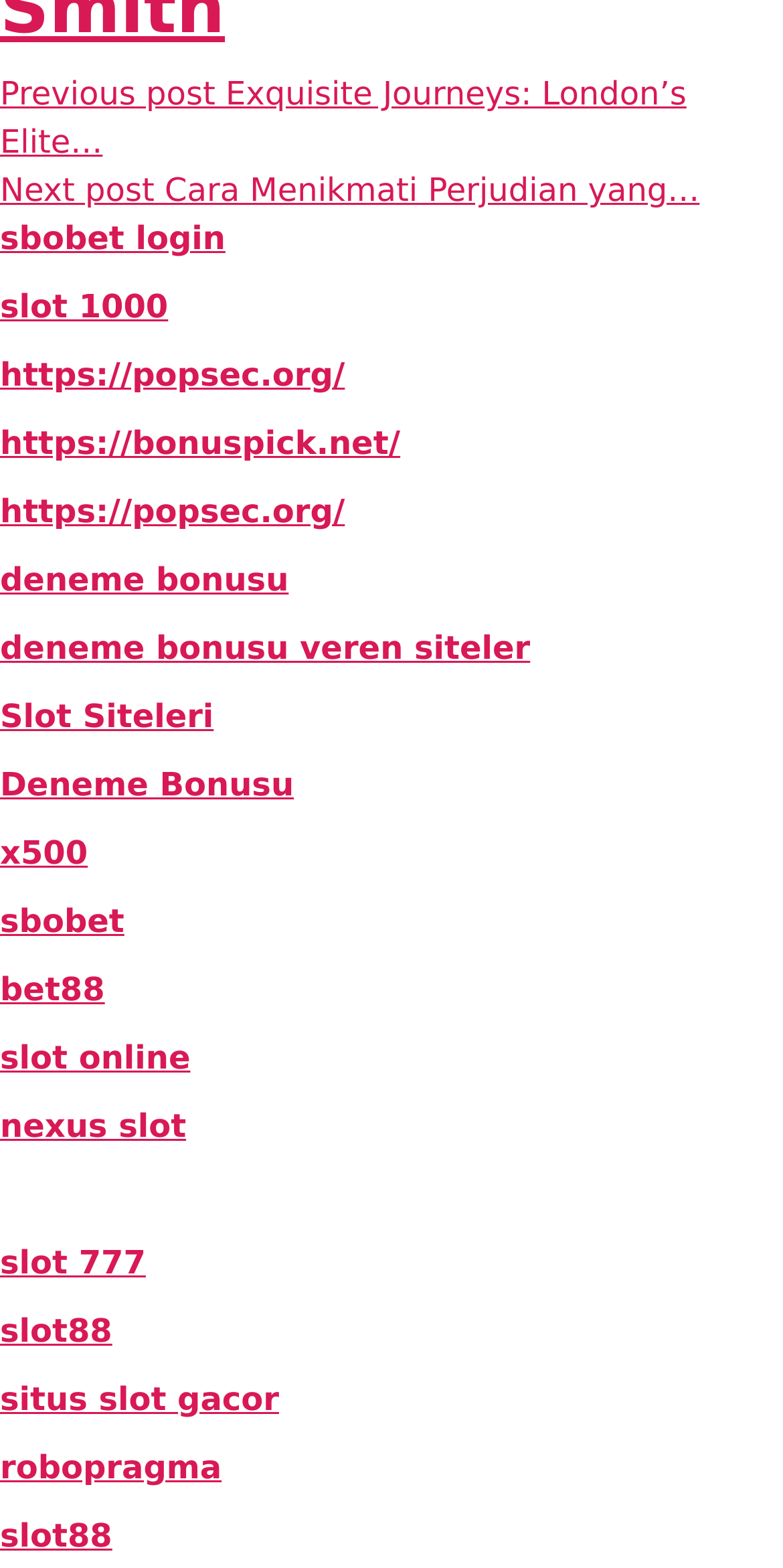Identify the bounding box coordinates of the element that should be clicked to fulfill this task: "Visit the 'Exquisite Journeys: London’s Elite…' page". The coordinates should be provided as four float numbers between 0 and 1, i.e., [left, top, right, bottom].

[0.0, 0.048, 0.877, 0.103]